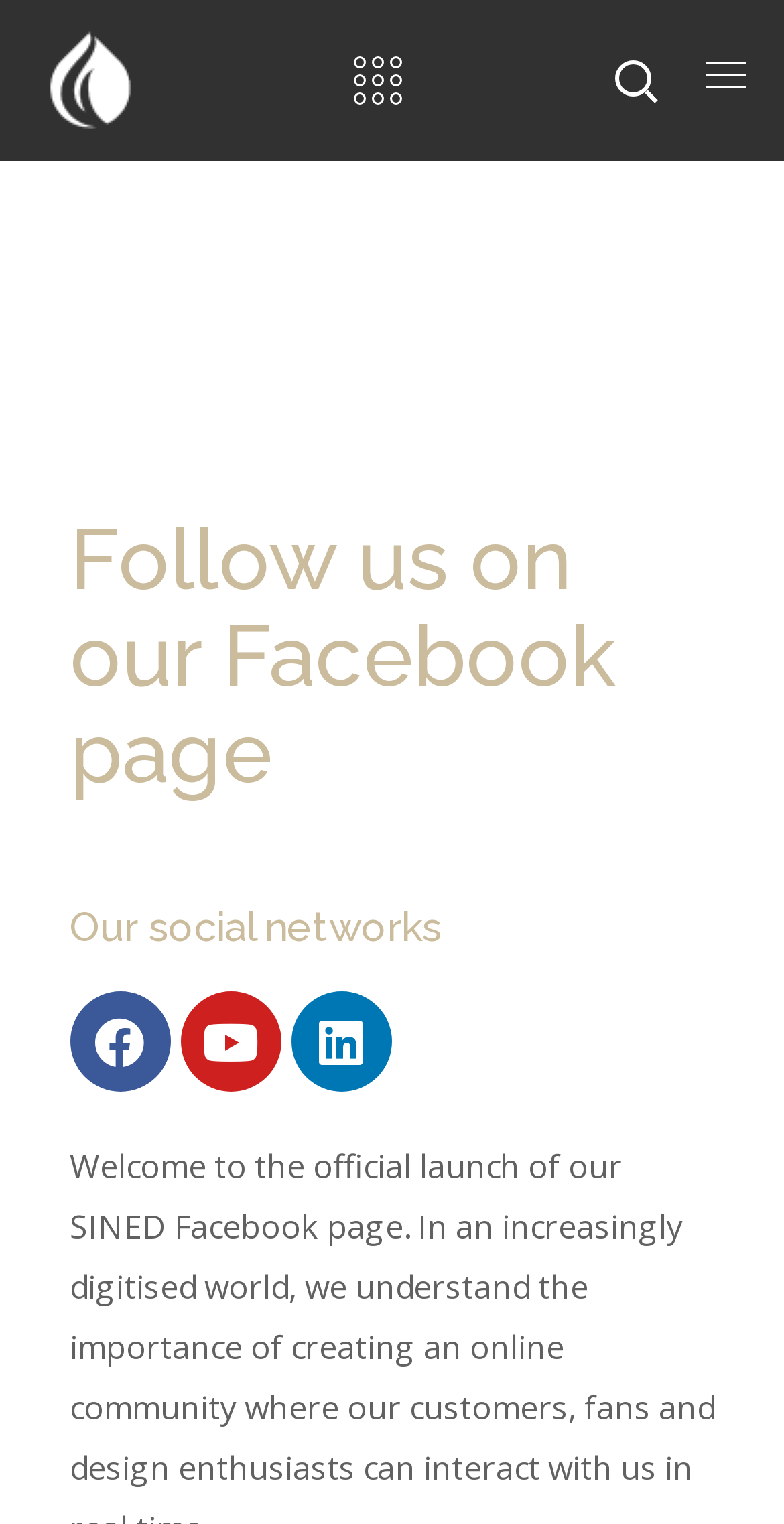What is the purpose of the webpage?
Please answer the question as detailed as possible based on the image.

I read the heading 'Facebook Sined – Follow Us On Our Page' and the subheading 'Follow us on our Facebook page', which suggests that the purpose of the webpage is to allow users to follow SINED on Facebook.